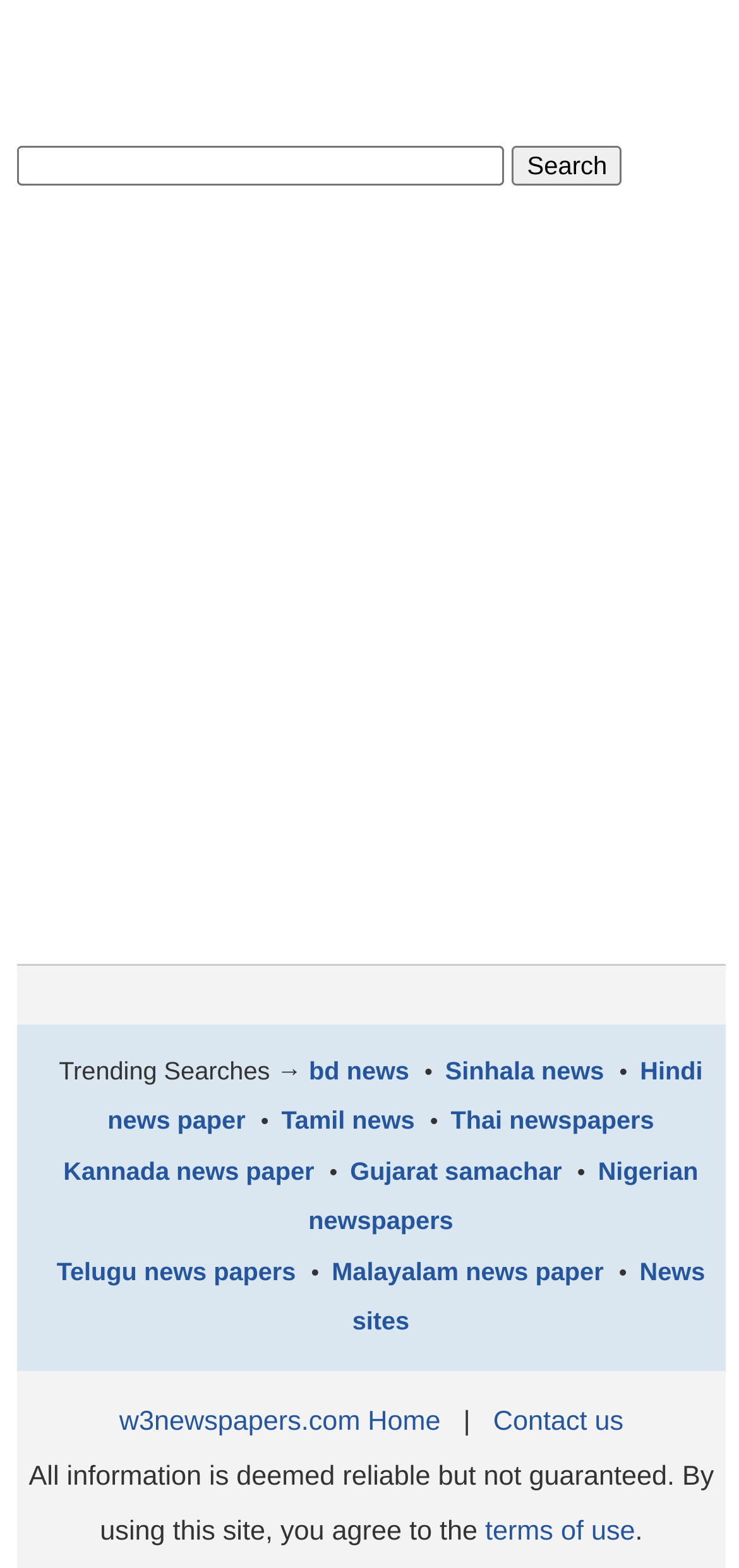Please locate the bounding box coordinates for the element that should be clicked to achieve the following instruction: "Search for something". Ensure the coordinates are given as four float numbers between 0 and 1, i.e., [left, top, right, bottom].

[0.022, 0.093, 0.681, 0.118]